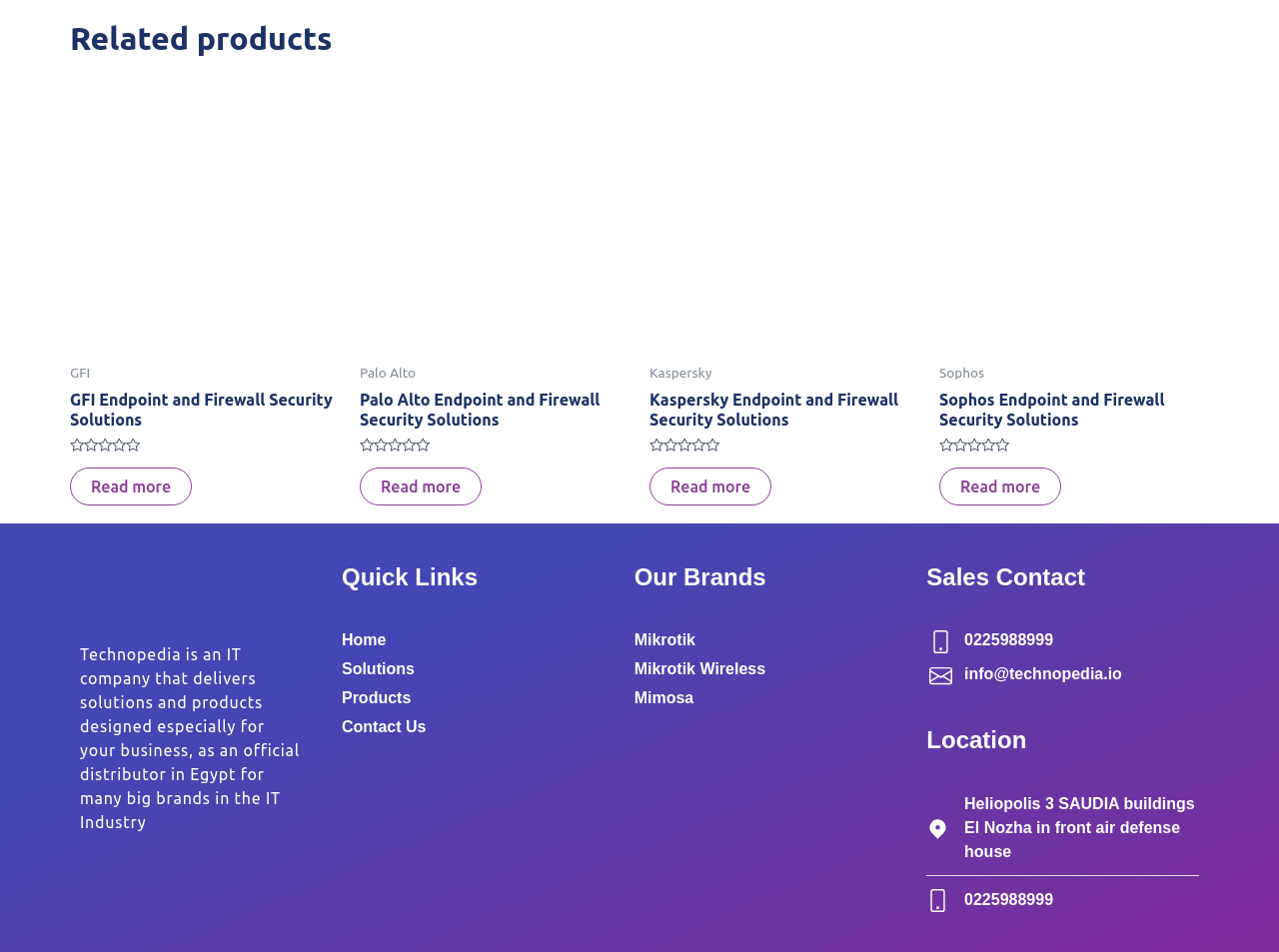Please mark the clickable region by giving the bounding box coordinates needed to complete this instruction: "Click on 'Sophos Endpoint and Firewall Security Solutions'".

[0.734, 0.409, 0.945, 0.461]